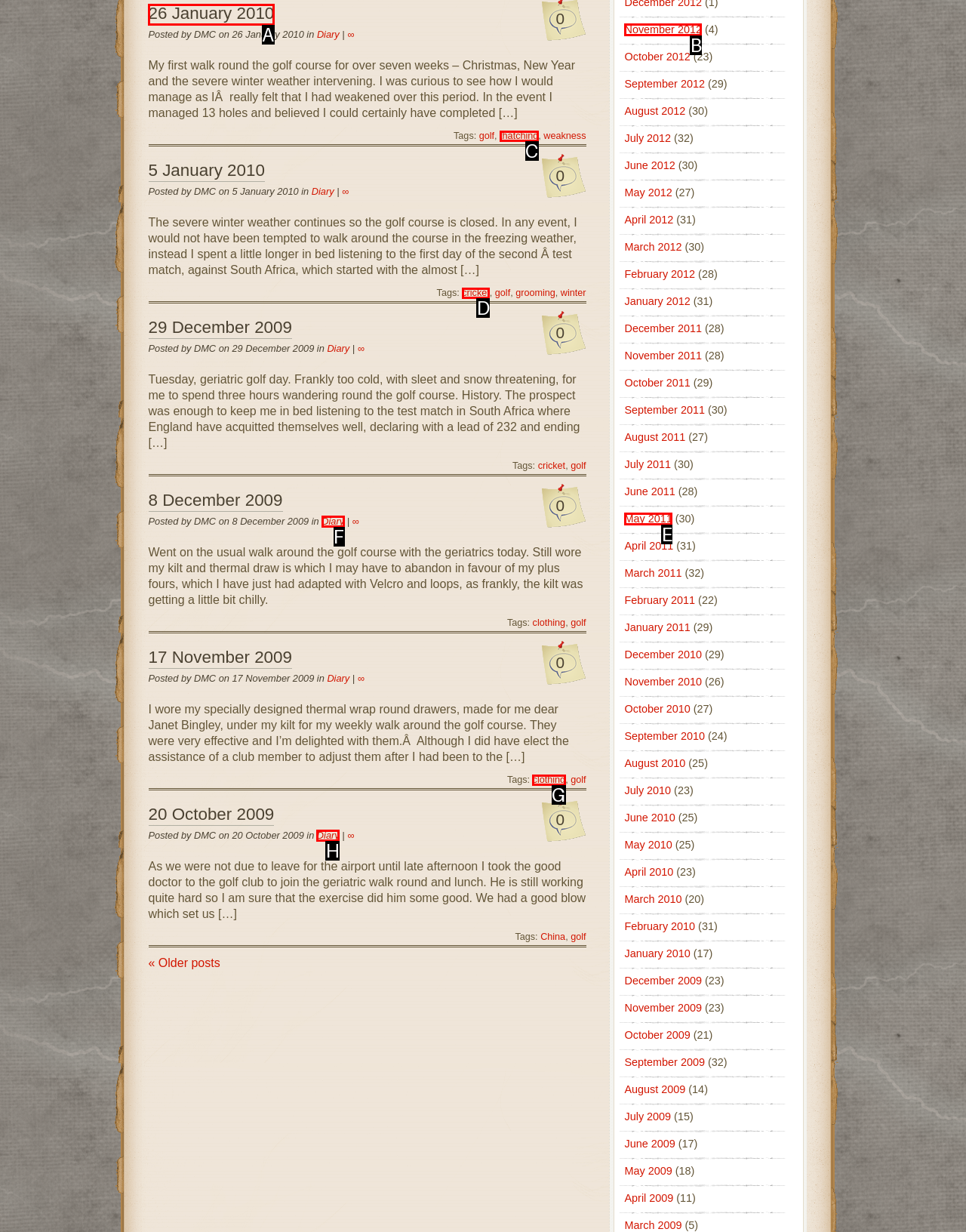Which HTML element matches the description: cricket the best? Answer directly with the letter of the chosen option.

D